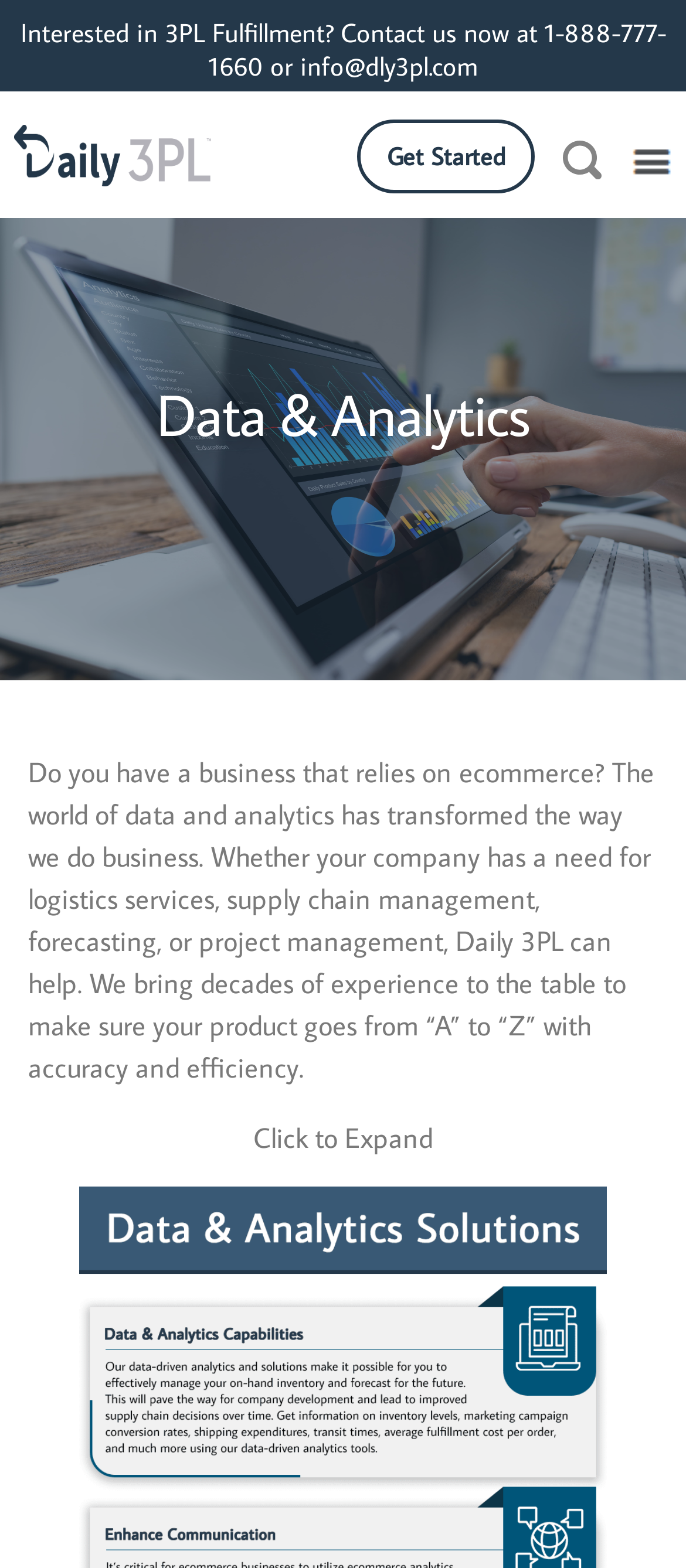What is the email address to contact for 3PL Fulfillment? Analyze the screenshot and reply with just one word or a short phrase.

info@dly3pl.com